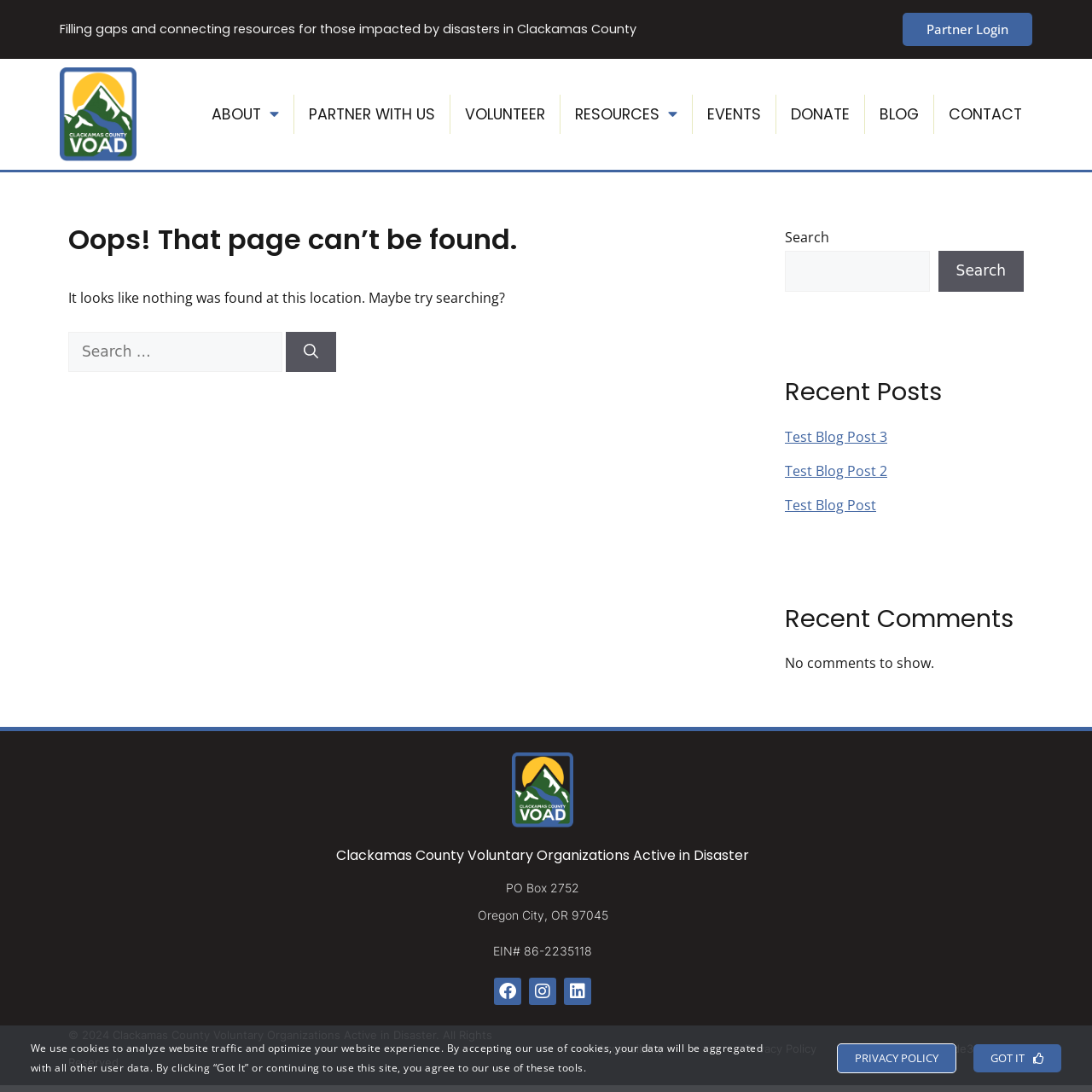What is the EIN number of the organization?
Based on the screenshot, give a detailed explanation to answer the question.

I found the EIN number by looking at the static text element located at the bottom of the page, inside the contentinfo section. The EIN number is '86-2235118'.